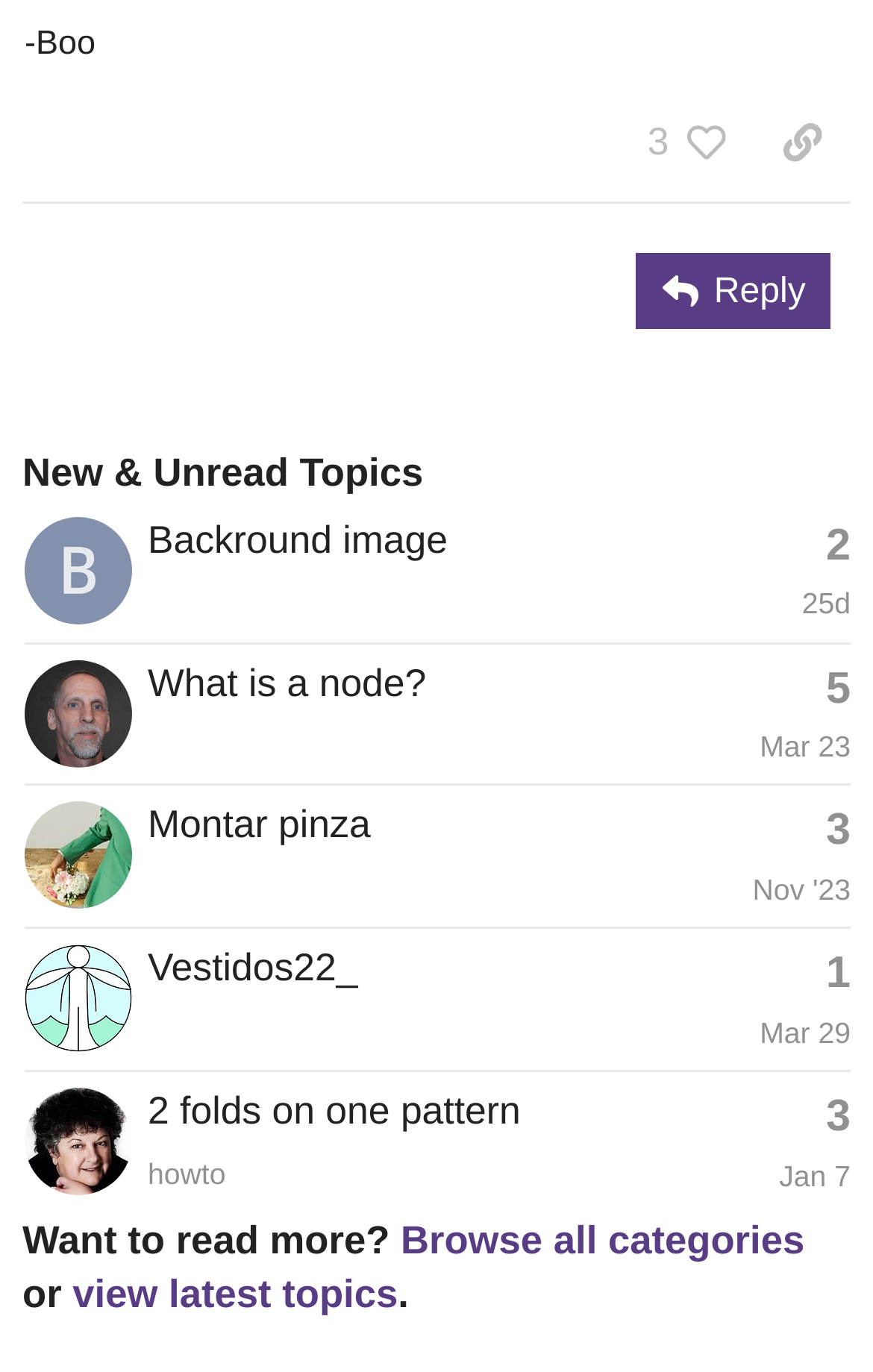Please give a succinct answer using a single word or phrase:
How many replies does the third topic have?

3